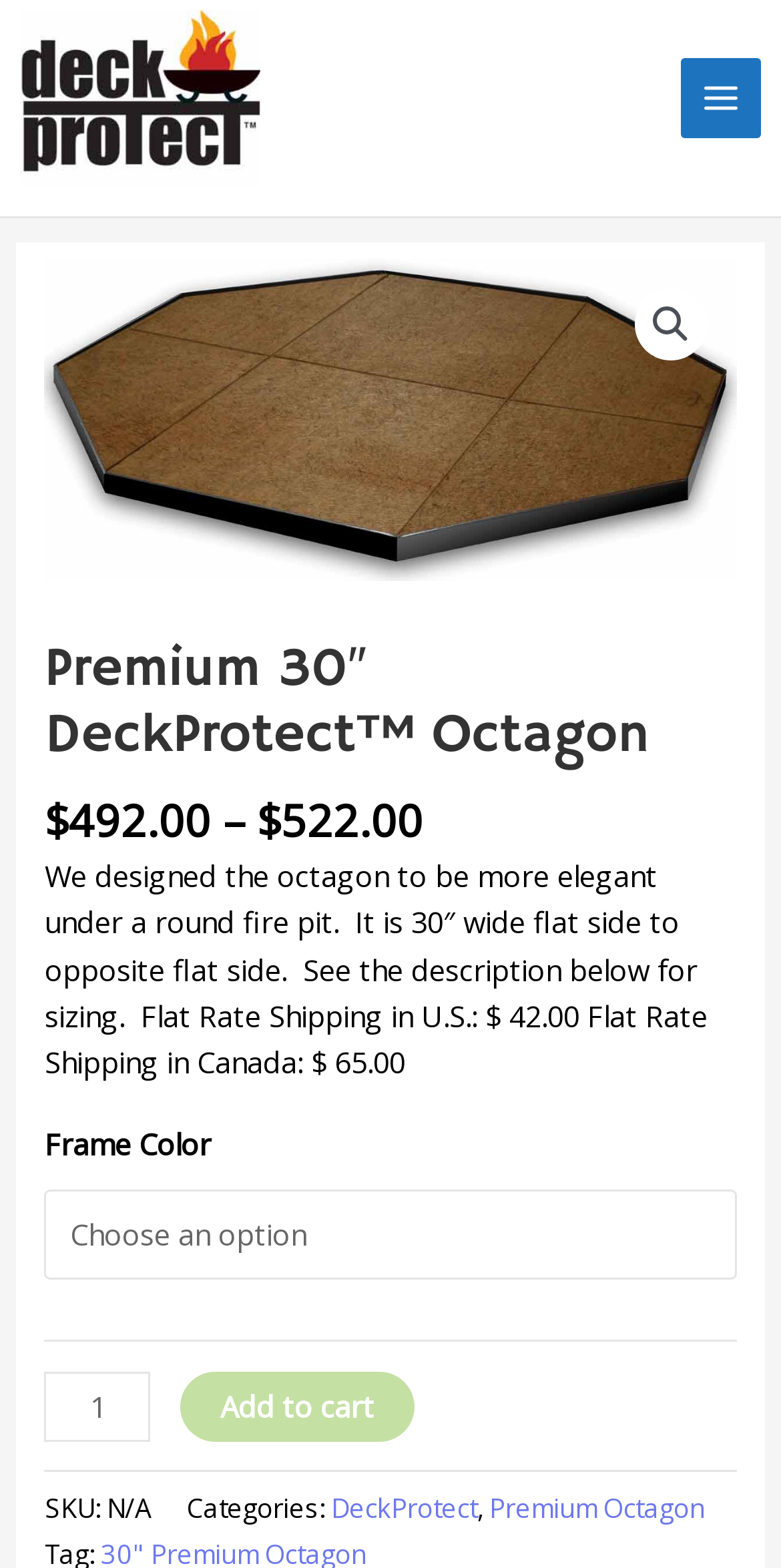Determine the bounding box for the UI element described here: "parent_node: Fulfillment aria-label="Menu"".

None